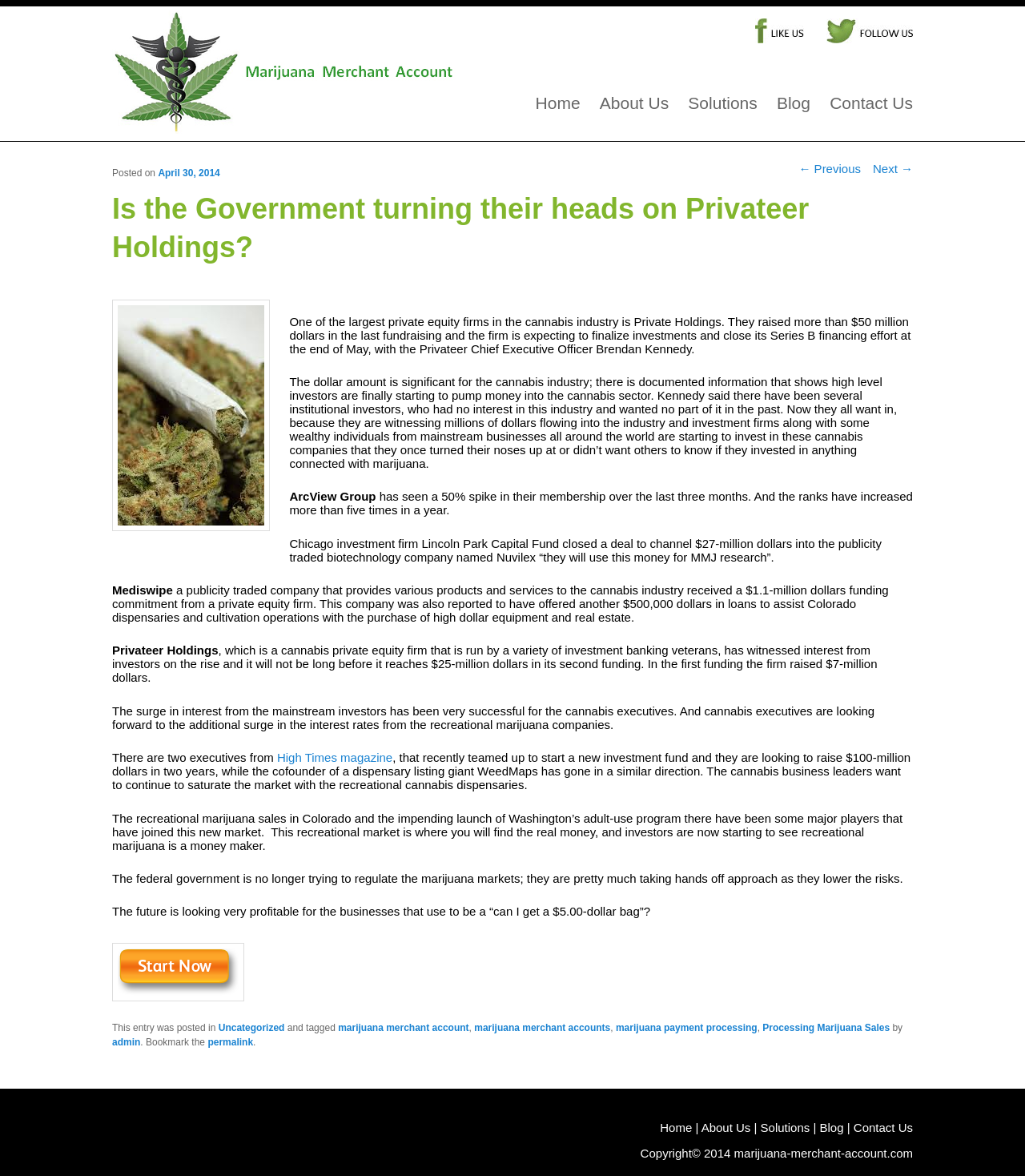Please find the bounding box for the following UI element description. Provide the coordinates in (top-left x, top-left y, bottom-right x, bottom-right y) format, with values between 0 and 1: marijuana payment processing

[0.601, 0.869, 0.739, 0.879]